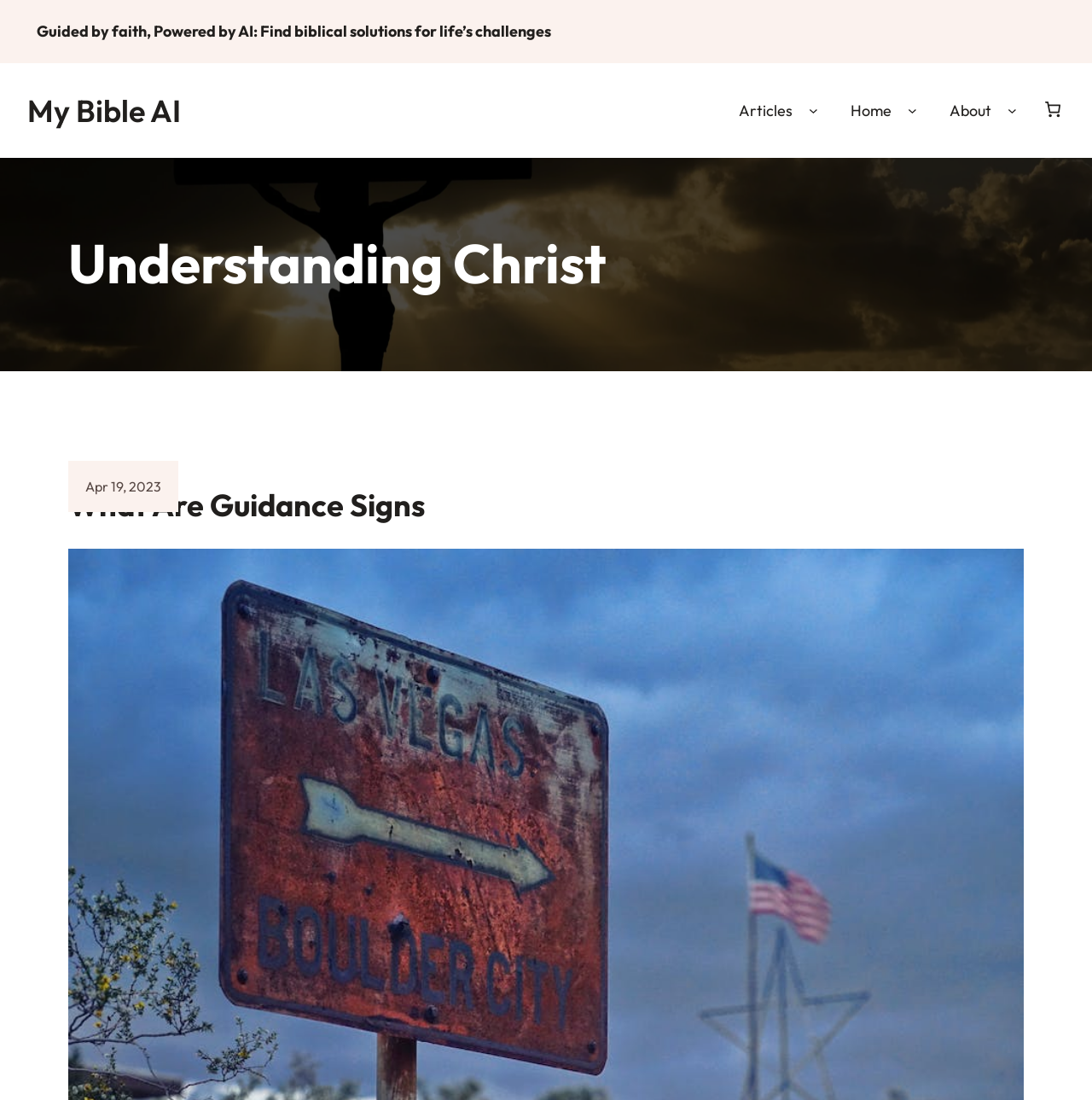Find the bounding box coordinates for the UI element whose description is: "What Are Guidance Signs". The coordinates should be four float numbers between 0 and 1, in the format [left, top, right, bottom].

[0.062, 0.443, 0.389, 0.475]